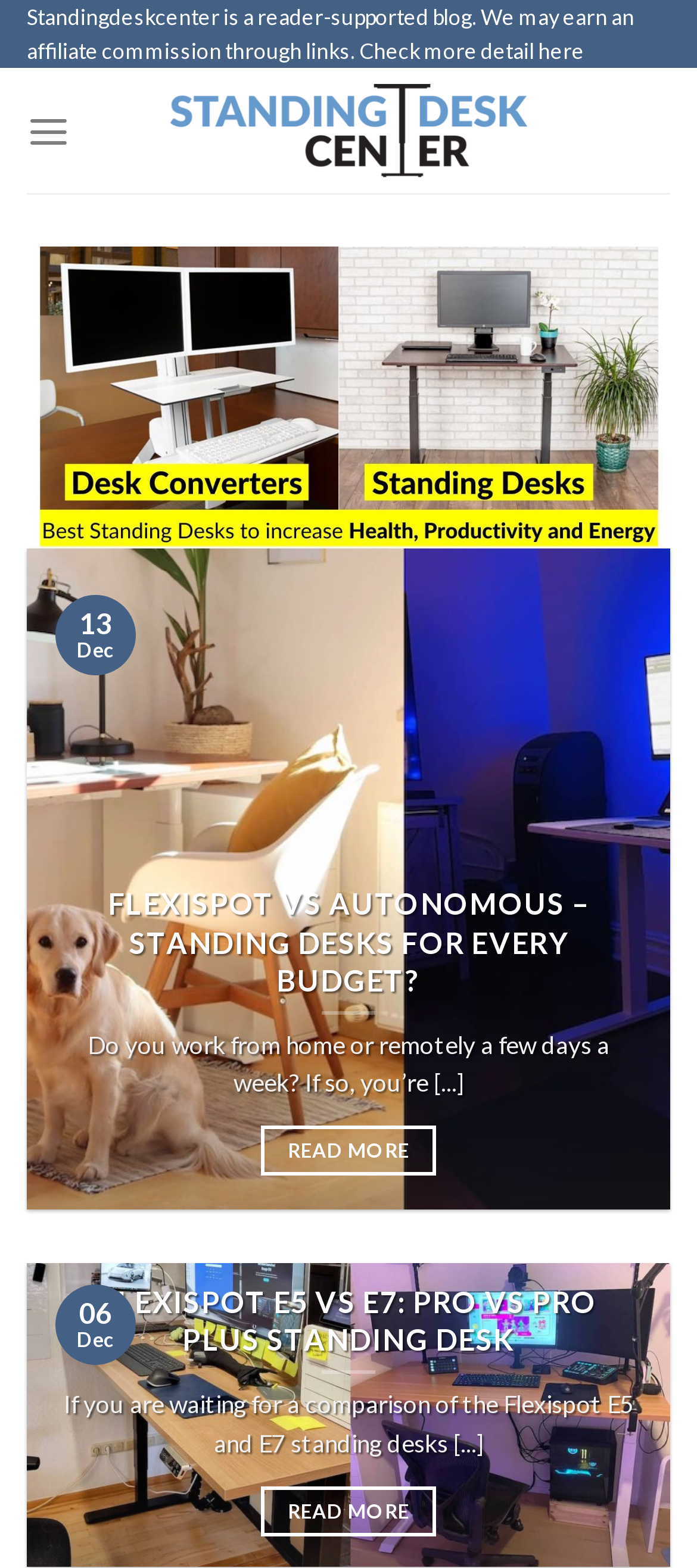Using the description: "<DOWNLOAD>", identify the bounding box of the corresponding UI element in the screenshot.

None